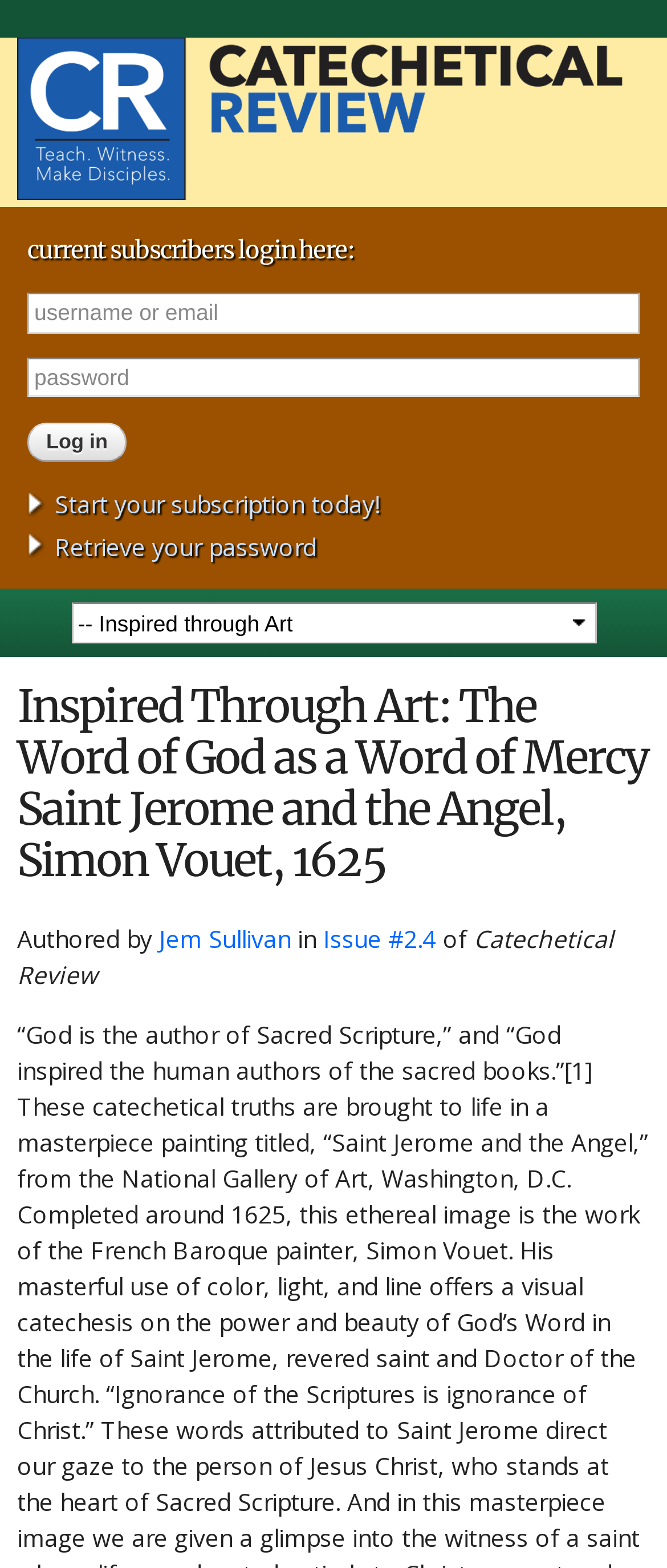Respond to the following question with a brief word or phrase:
What is the author of the article?

Jem Sullivan